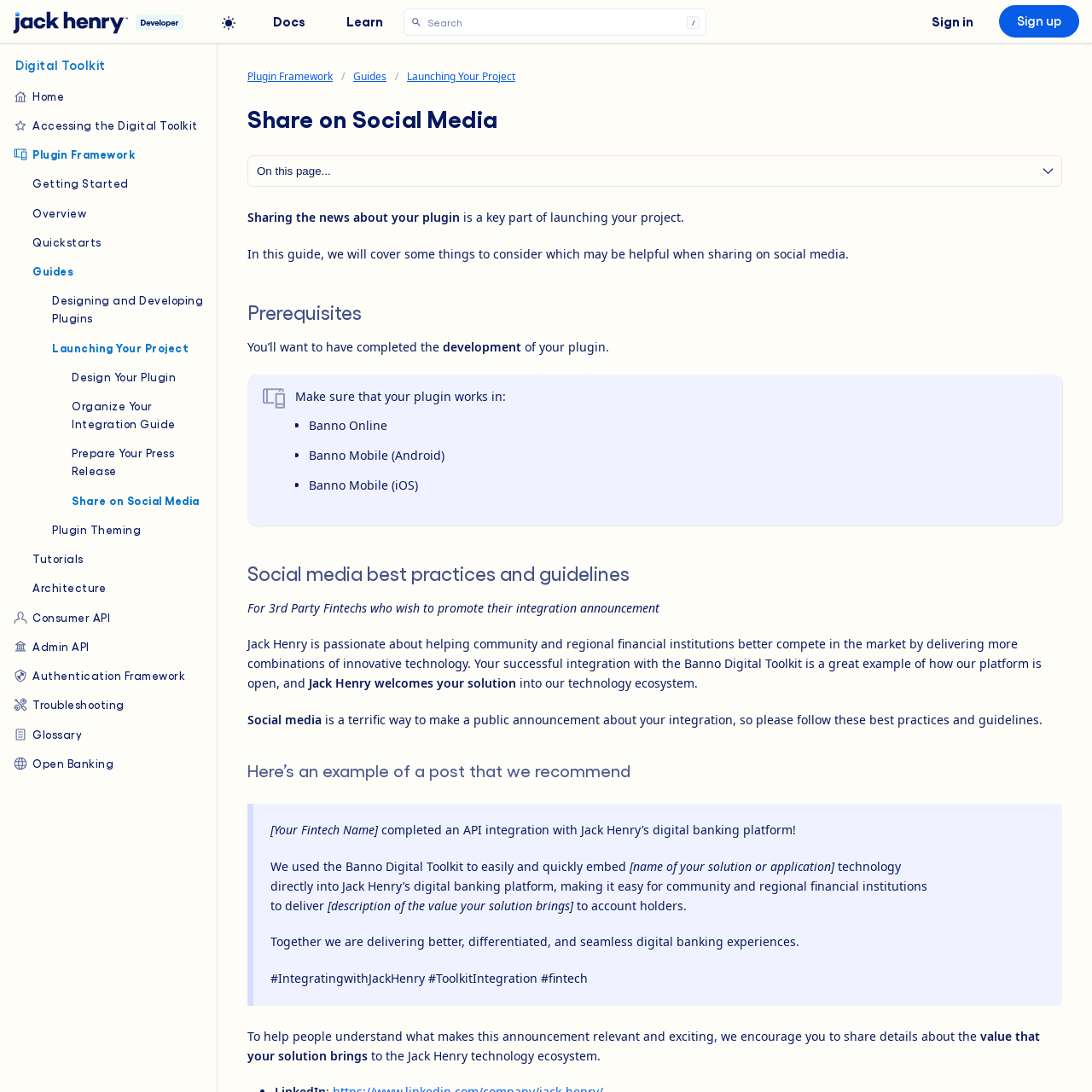Find the bounding box coordinates for the HTML element specified by: "Prepare Your Press Release".

[0.066, 0.407, 0.187, 0.439]